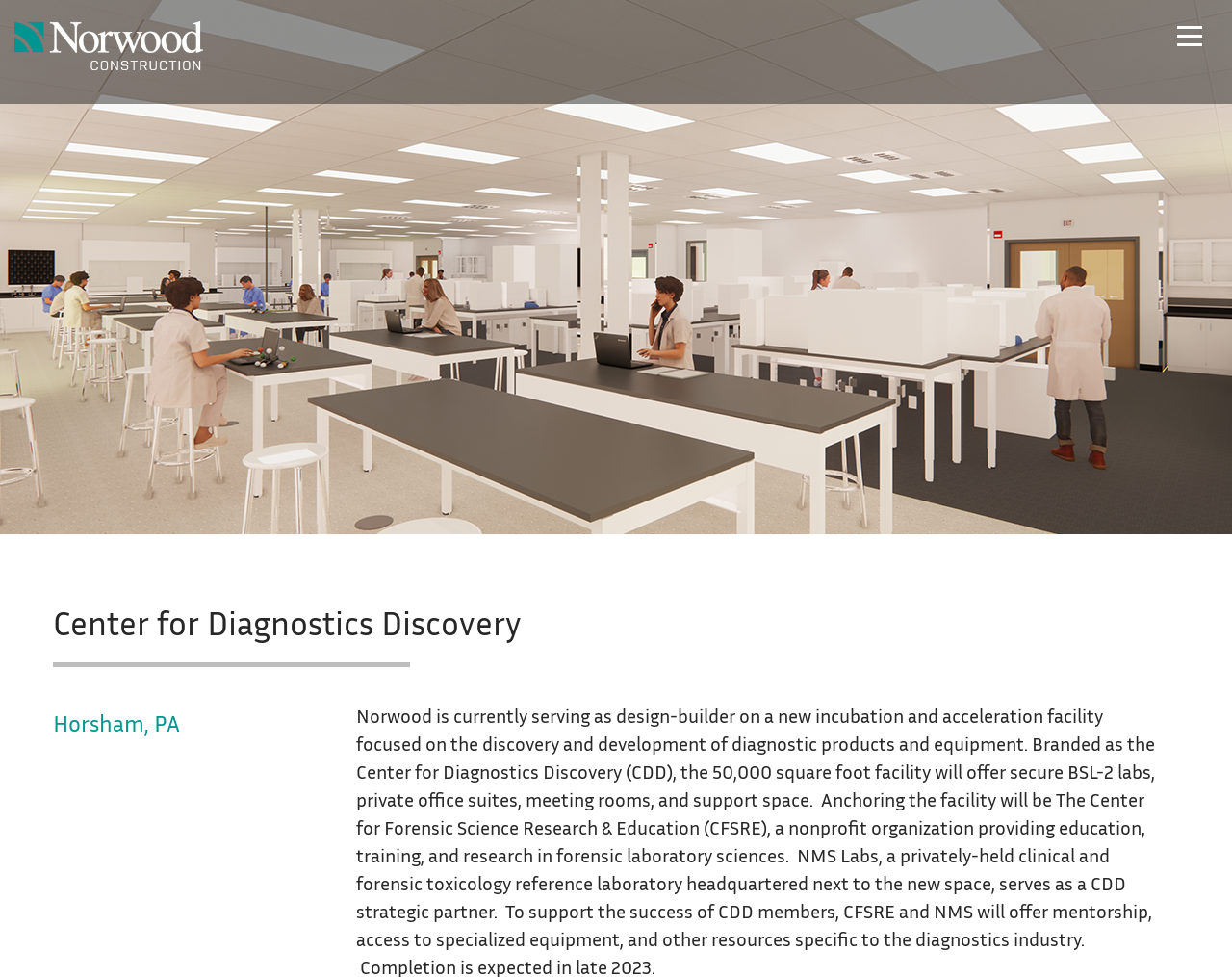Use a single word or phrase to answer the following:
What is the location of the Center for Diagnostics Discovery?

Horsham, PA